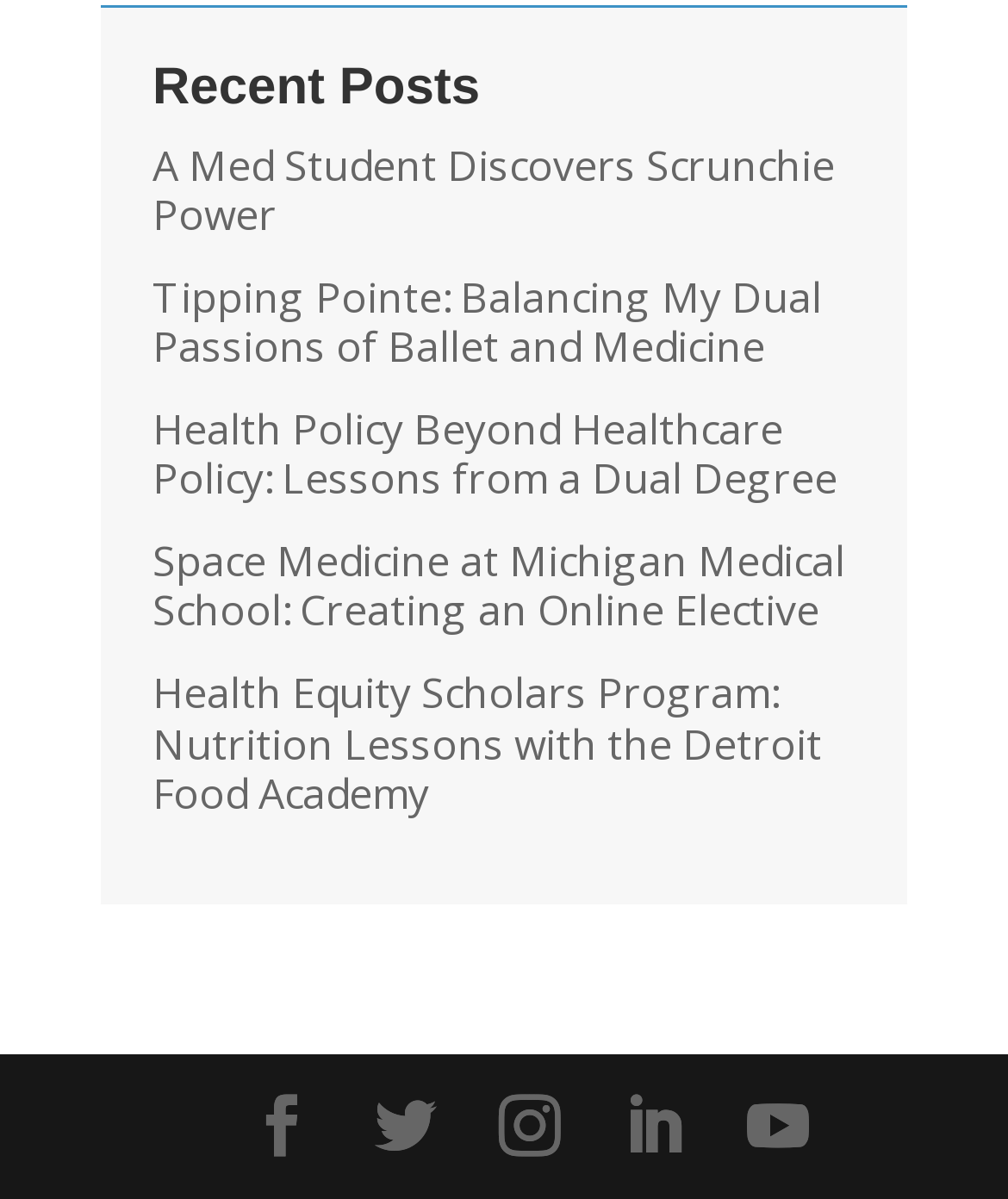Find the UI element described as: "LinkedIn" and predict its bounding box coordinates. Ensure the coordinates are four float numbers between 0 and 1, [left, top, right, bottom].

[0.618, 0.911, 0.679, 0.97]